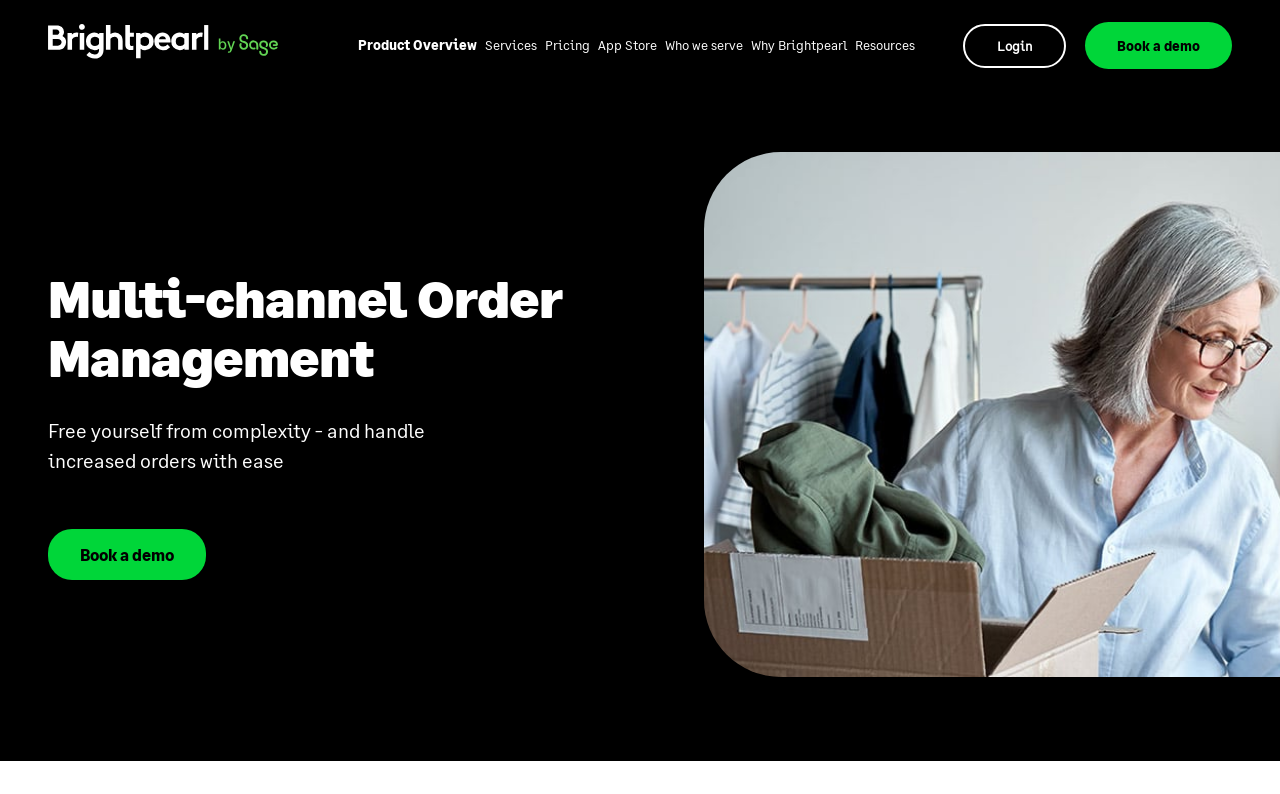Provide the bounding box coordinates of the UI element that matches the description: "Who we serve".

[0.52, 0.047, 0.58, 0.067]